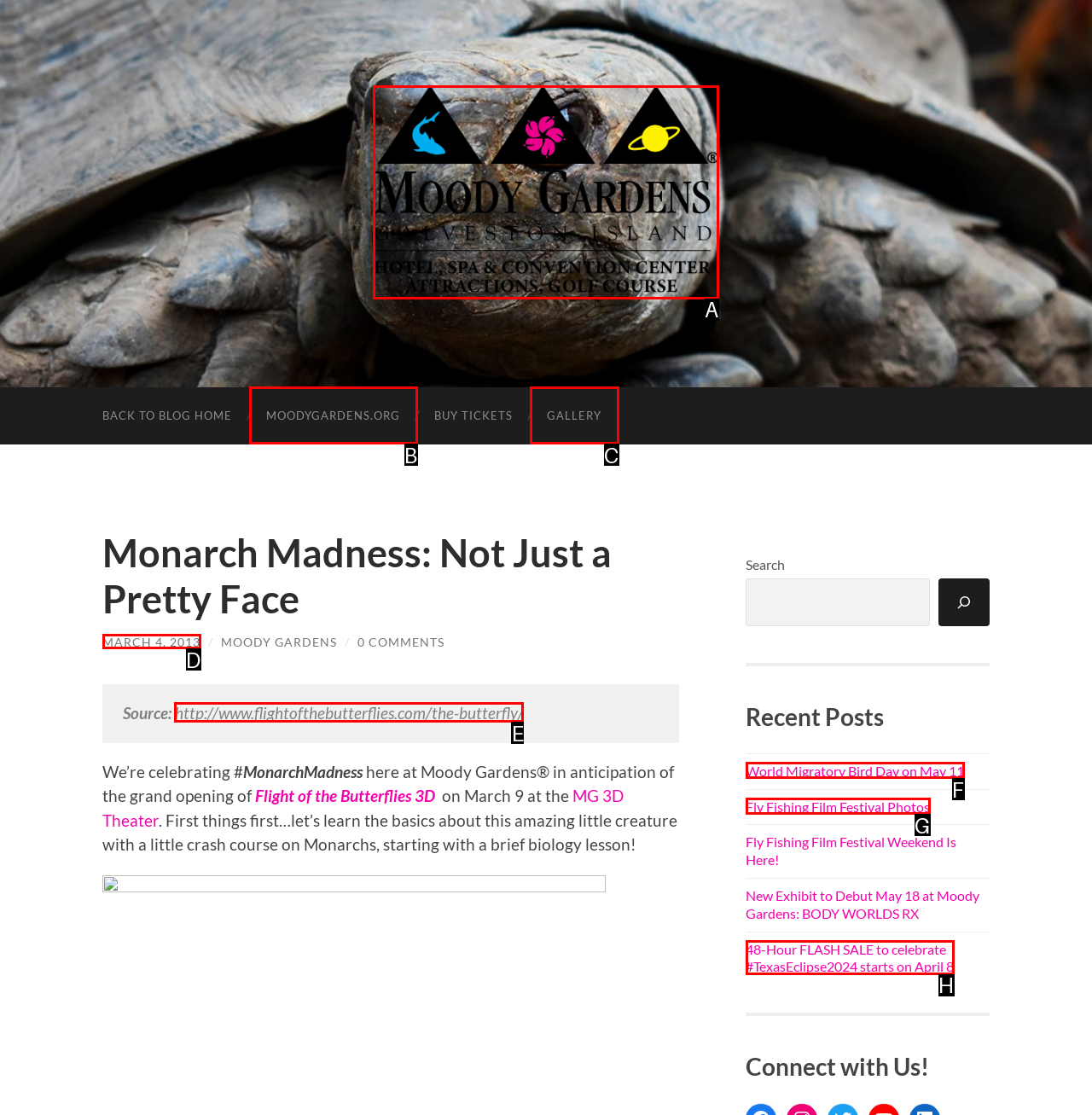What option should I click on to execute the task: Click on the 'Moody Gardens' link? Give the letter from the available choices.

A